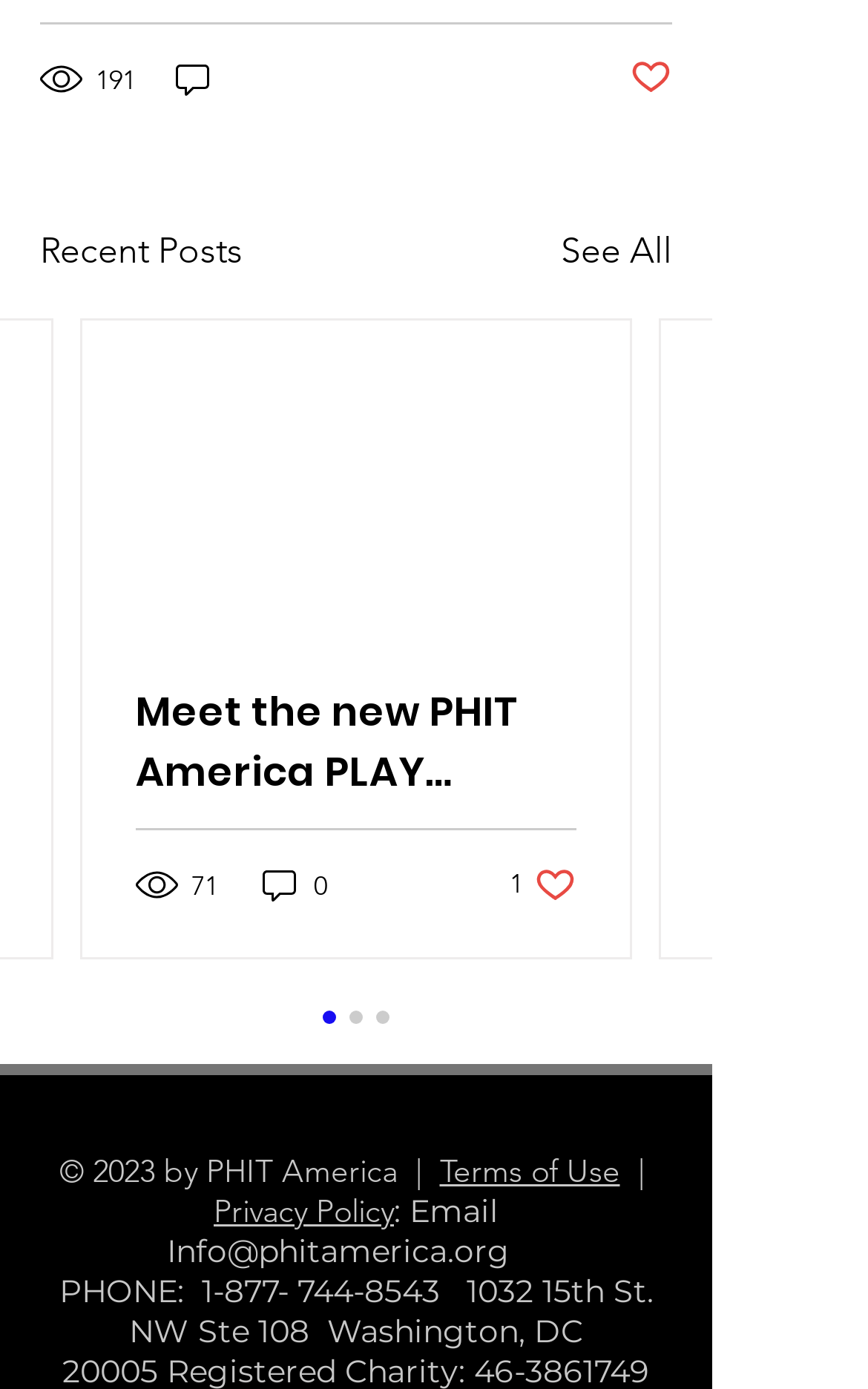Find and specify the bounding box coordinates that correspond to the clickable region for the instruction: "See all posts".

[0.646, 0.162, 0.774, 0.2]